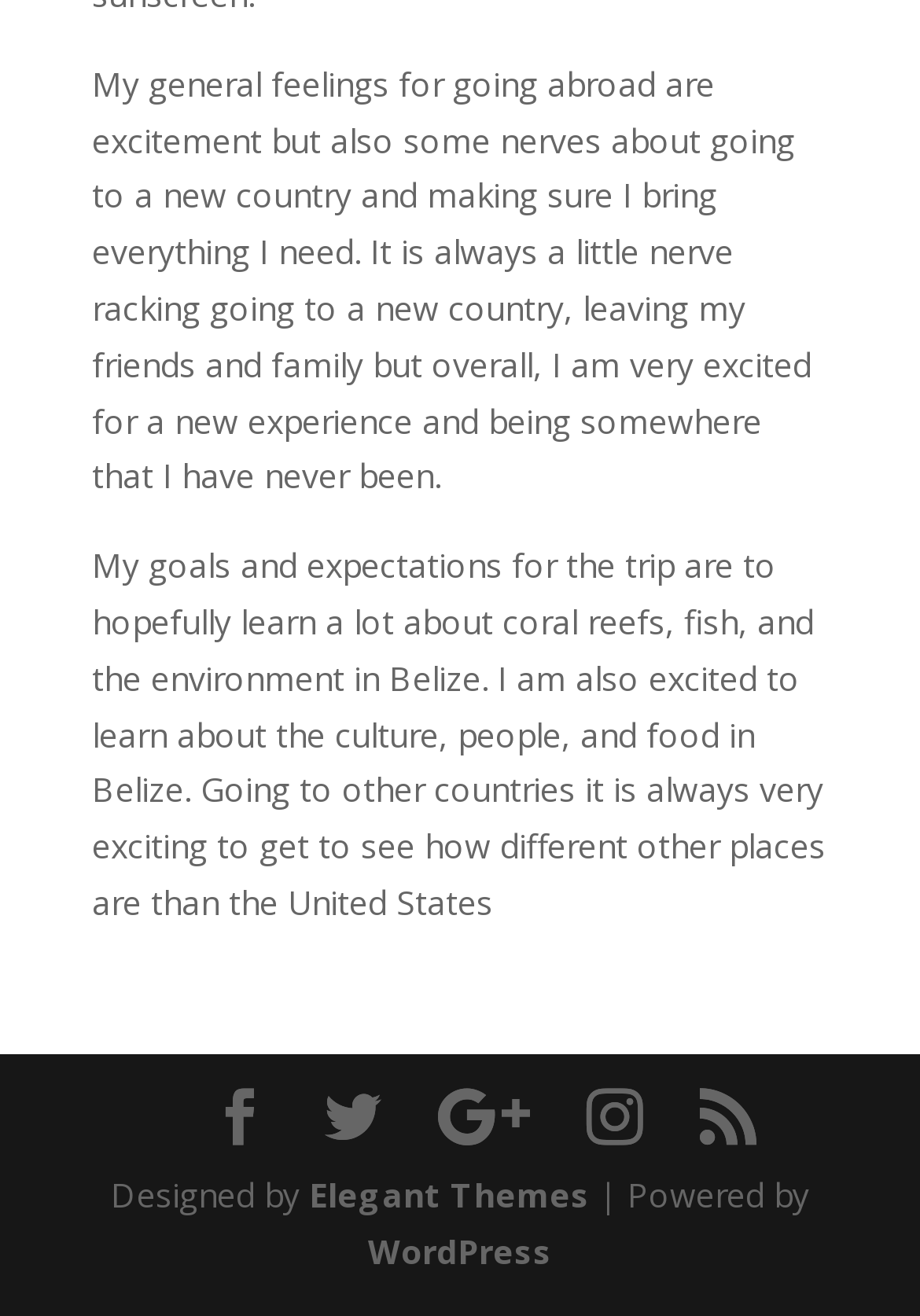Identify the bounding box coordinates for the UI element mentioned here: "aria-label="Science and Food"". Provide the coordinates as four float values between 0 and 1, i.e., [left, top, right, bottom].

None